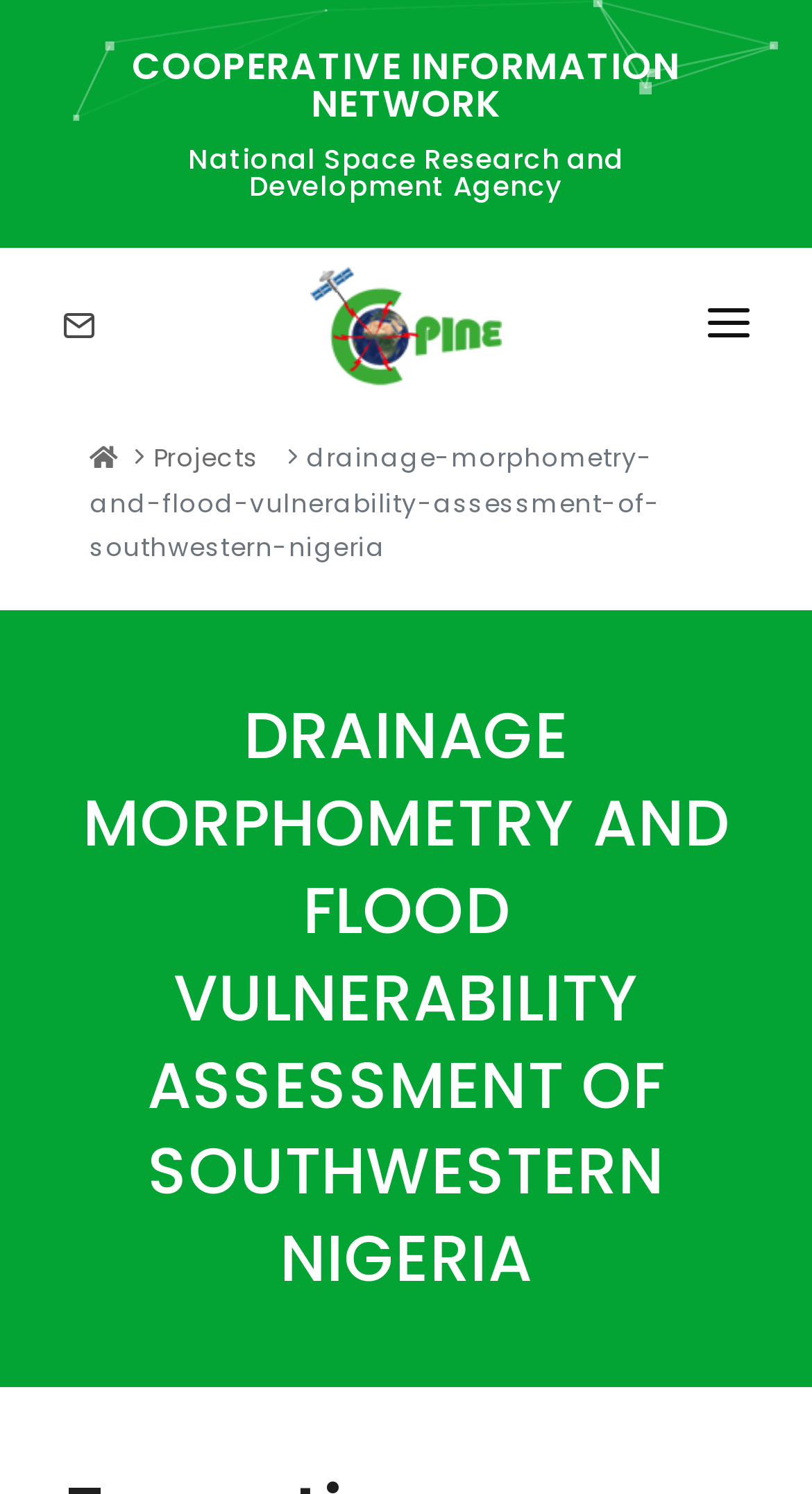How many images are on the webpage?
Examine the screenshot and reply with a single word or phrase.

2